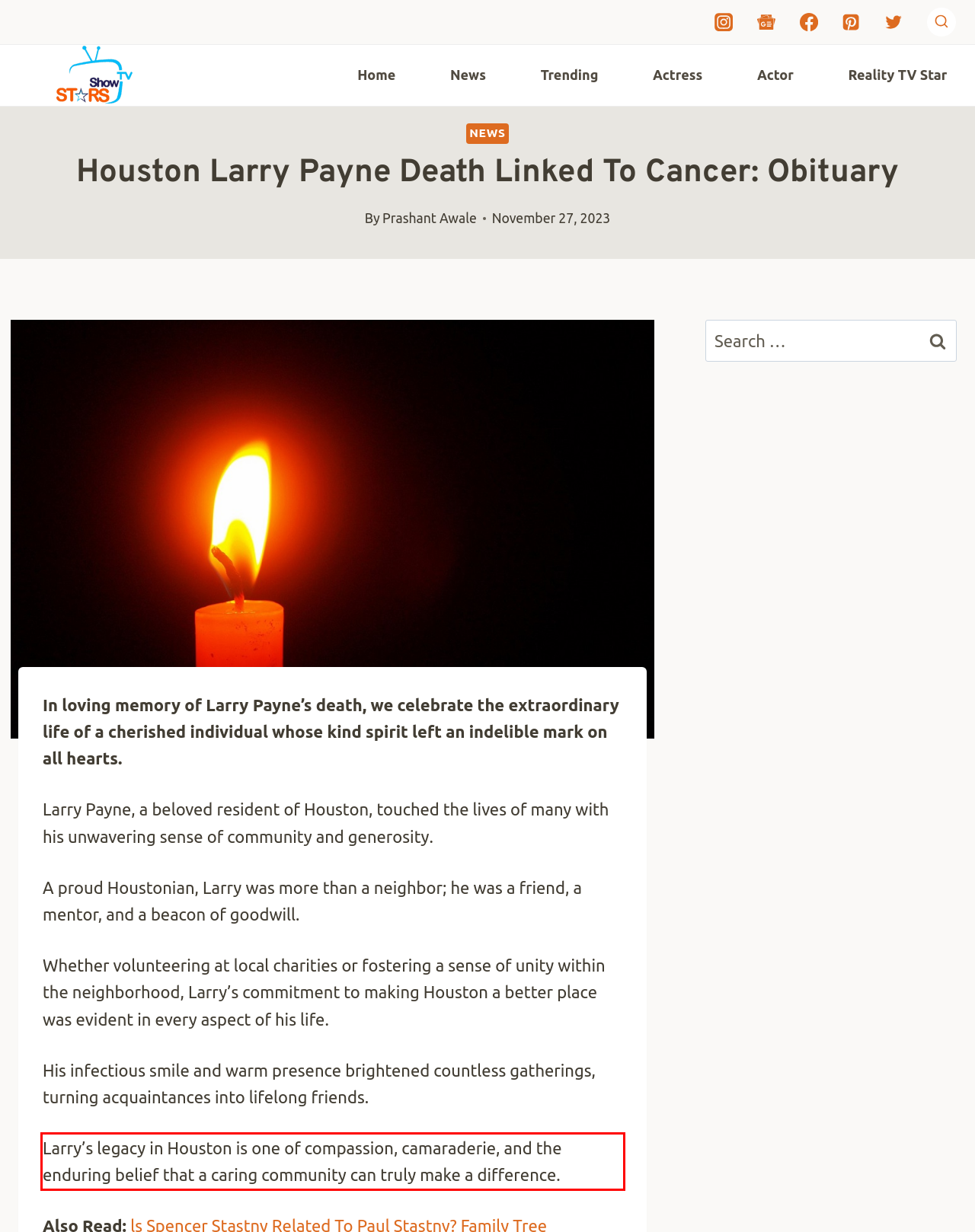You have a screenshot of a webpage with a UI element highlighted by a red bounding box. Use OCR to obtain the text within this highlighted area.

Larry’s legacy in Houston is one of compassion, camaraderie, and the enduring belief that a caring community can truly make a difference.